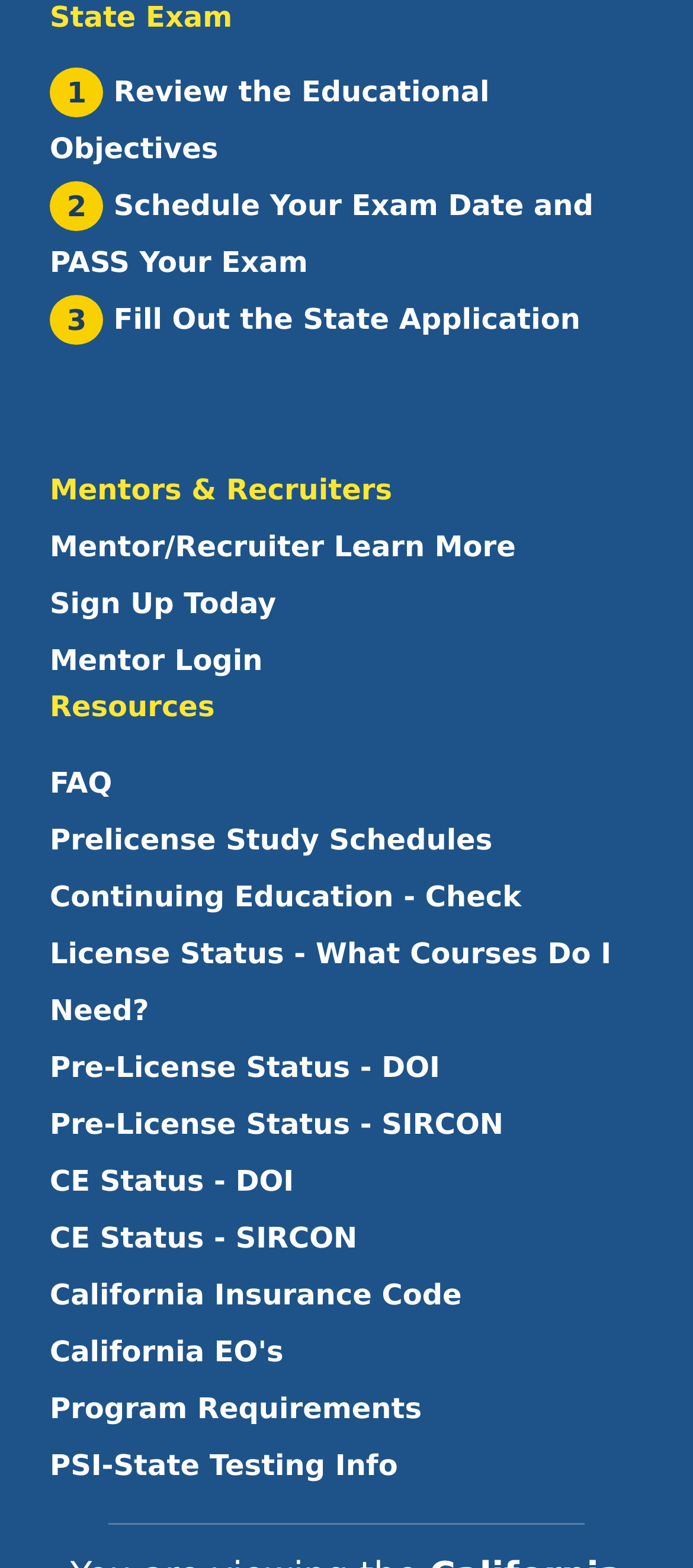Locate the bounding box coordinates of the element that needs to be clicked to carry out the instruction: "View the Prelicense Study Schedules". The coordinates should be given as four float numbers ranging from 0 to 1, i.e., [left, top, right, bottom].

[0.072, 0.518, 0.928, 0.555]